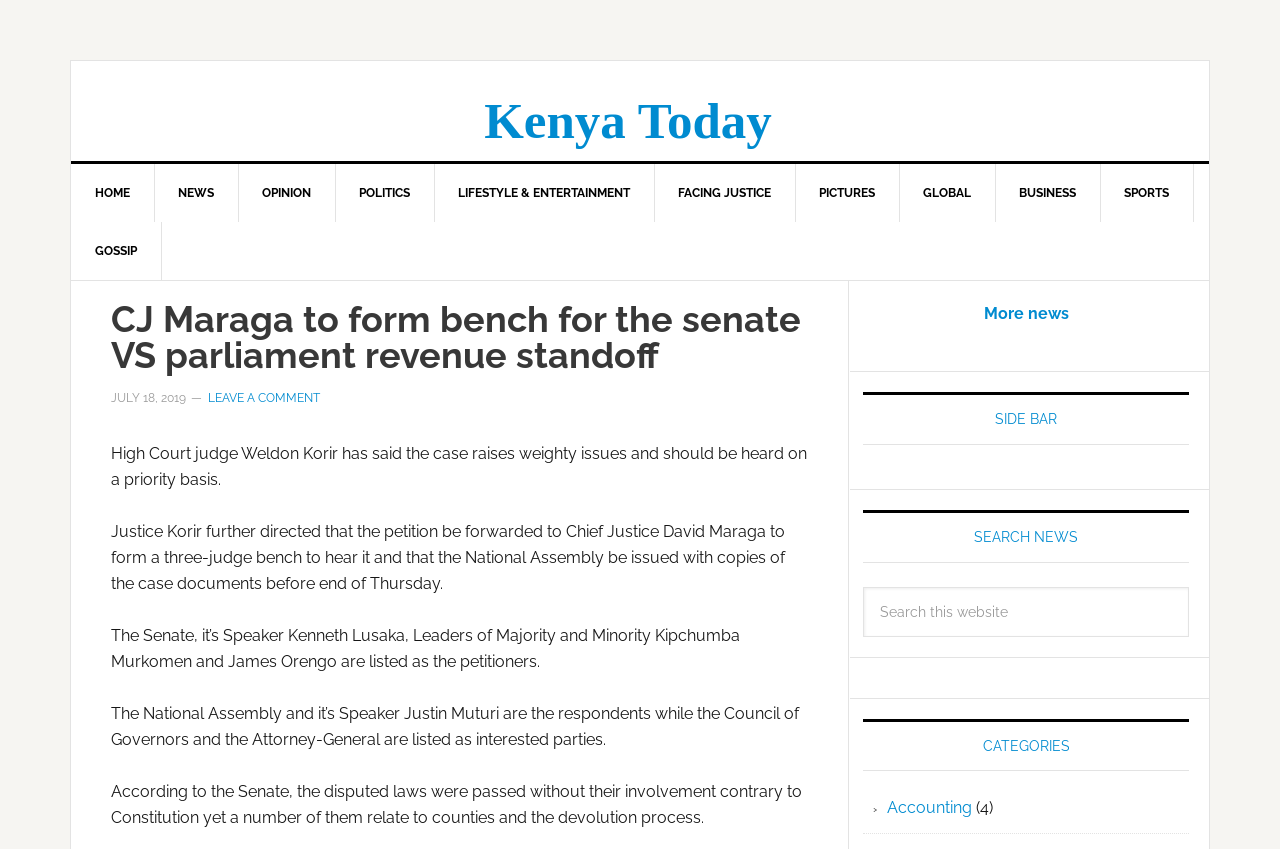Find the bounding box coordinates for the element that must be clicked to complete the instruction: "go to home page". The coordinates should be four float numbers between 0 and 1, indicated as [left, top, right, bottom].

[0.055, 0.193, 0.121, 0.261]